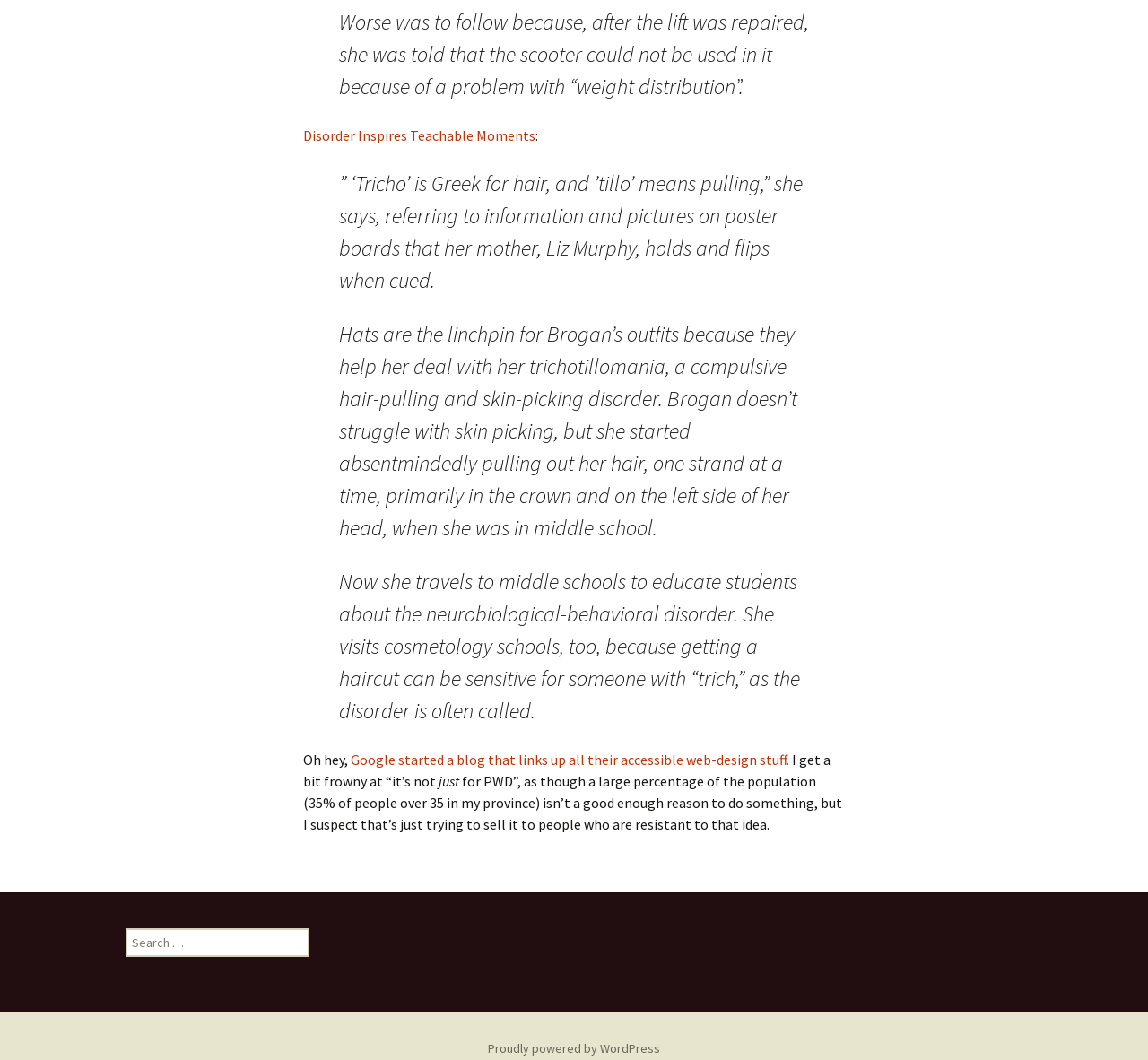Using the provided element description, identify the bounding box coordinates as (top-left x, top-left y, bottom-right x, bottom-right y). Ensure all values are between 0 and 1. Description: Add to cart

None